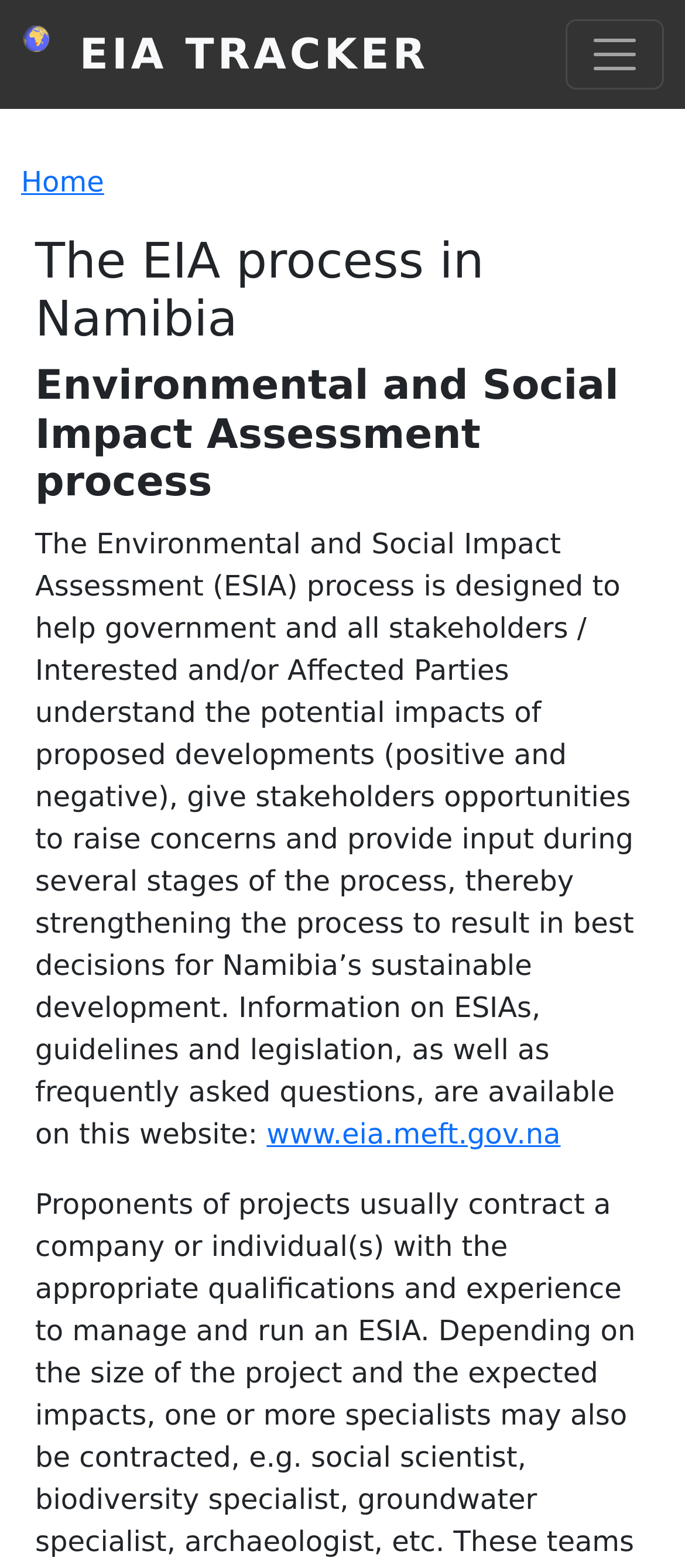Consider the image and give a detailed and elaborate answer to the question: 
What is the name of the government website?

The webpage provides a link to the government website, which is www.eia.meft.gov.na, indicating that it is a relevant resource for information on Environmental and Social Impact Assessments.